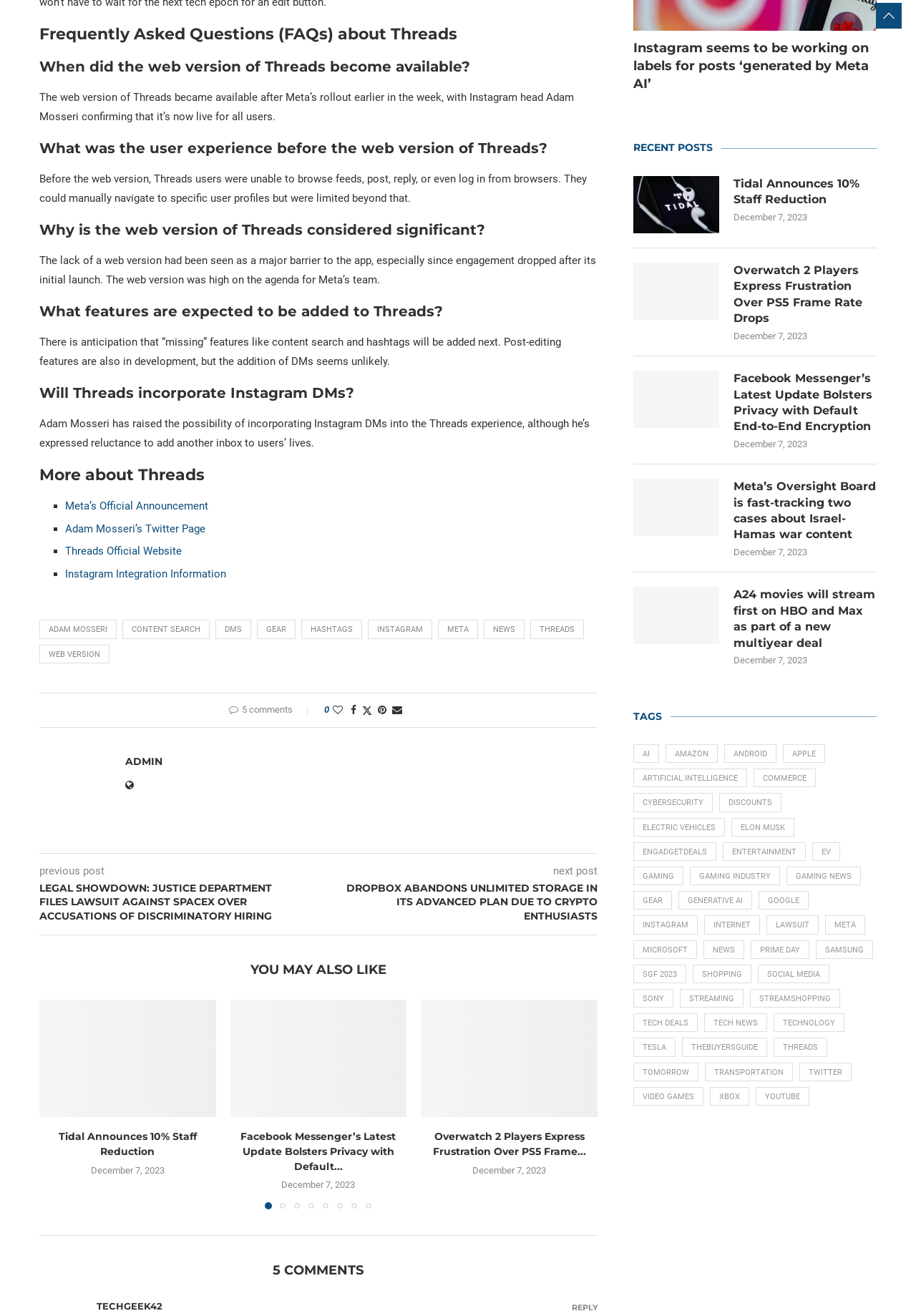Examine the screenshot and answer the question in as much detail as possible: When did the web version of Threads become available?

According to the webpage, the web version of Threads became available after Meta's rollout earlier in the week, as confirmed by Instagram head Adam Mosseri.